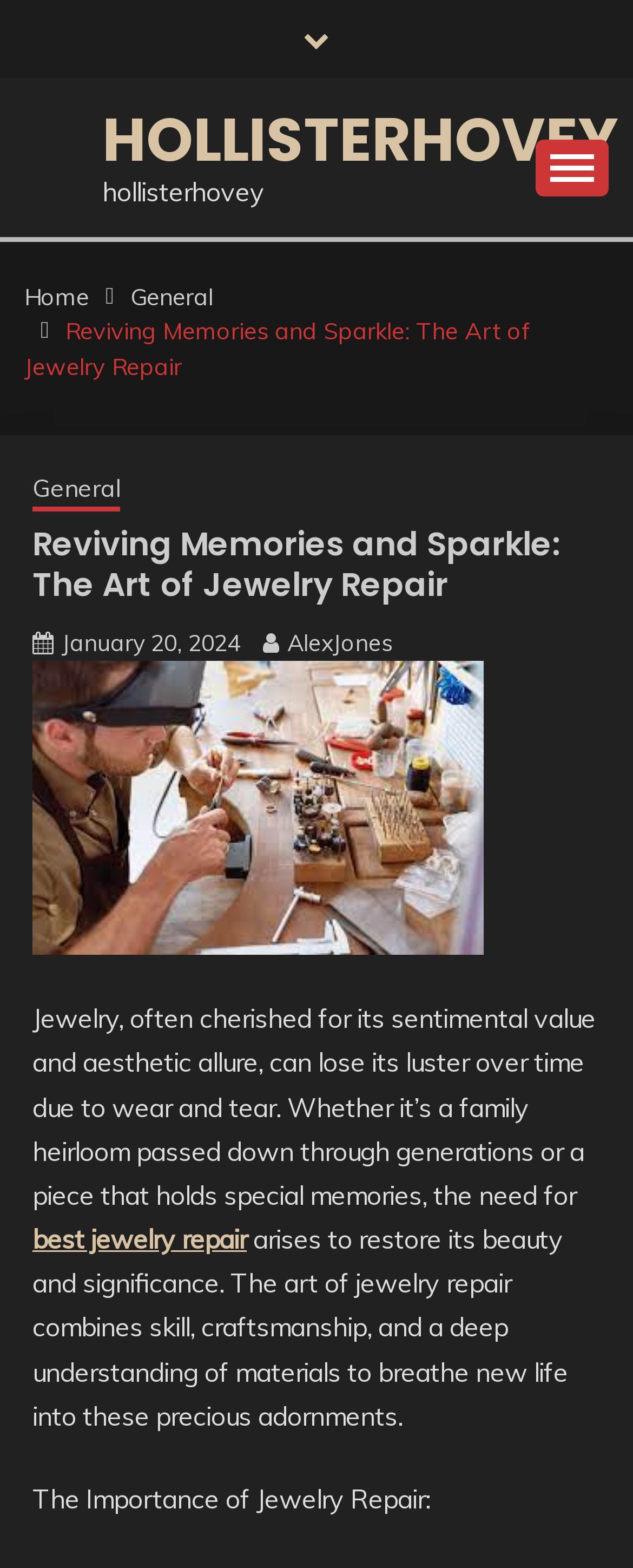Using the description: "January 20, 2024January 20, 2024", determine the UI element's bounding box coordinates. Ensure the coordinates are in the format of four float numbers between 0 and 1, i.e., [left, top, right, bottom].

[0.097, 0.401, 0.379, 0.42]